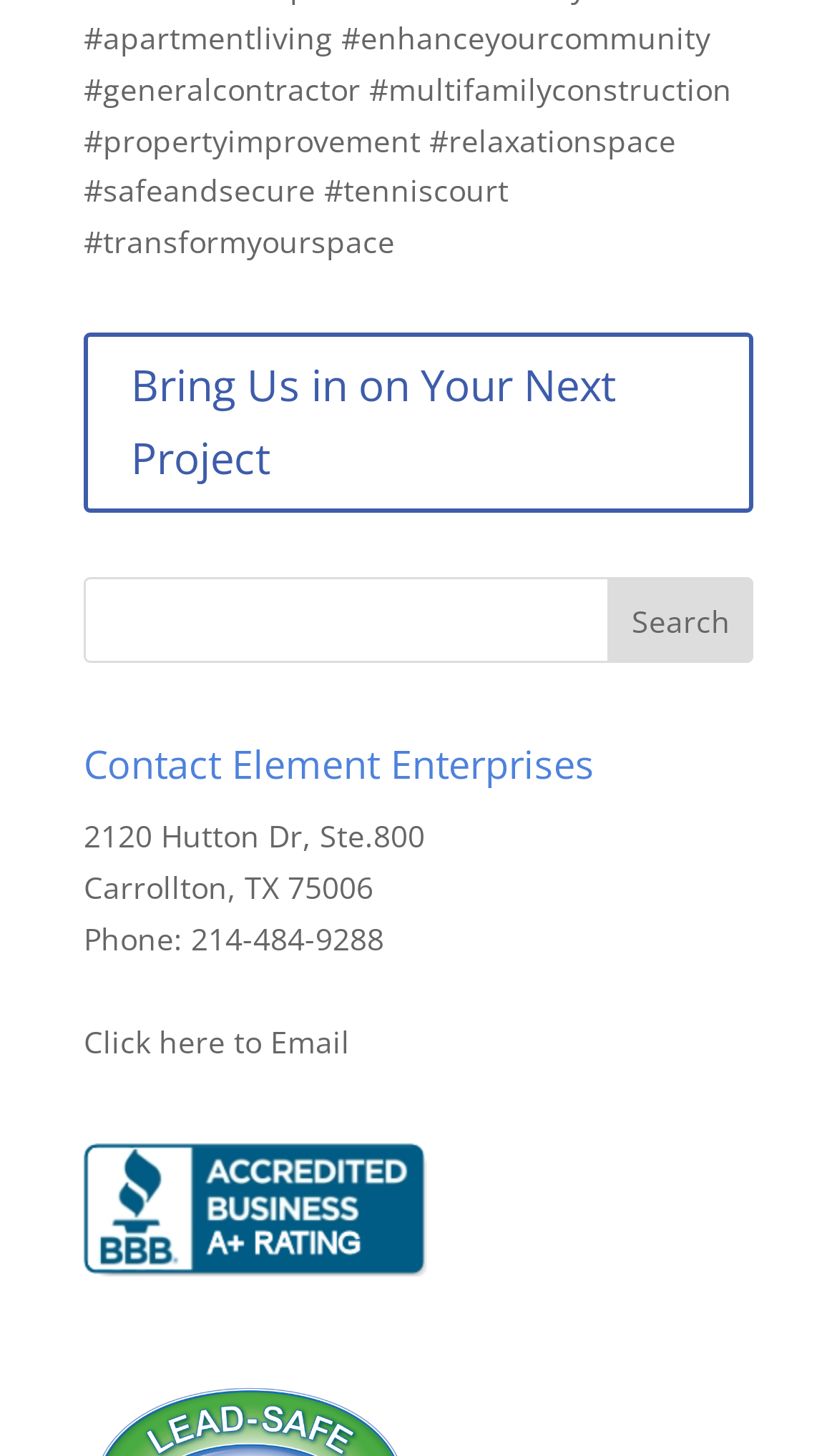Using the format (top-left x, top-left y, bottom-right x, bottom-right y), provide the bounding box coordinates for the described UI element. All values should be floating point numbers between 0 and 1: value="Search"

[0.727, 0.396, 0.9, 0.455]